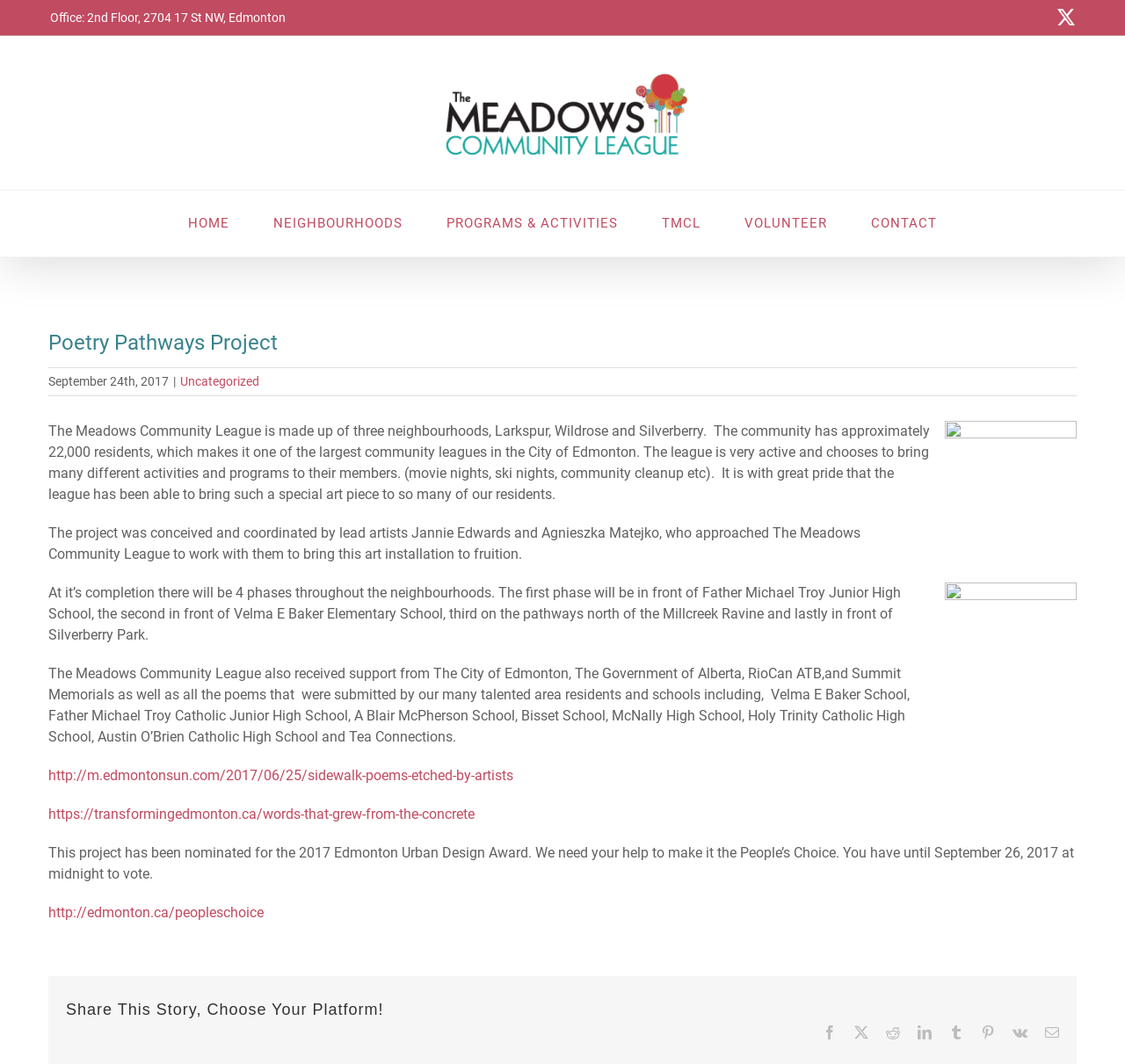What is the purpose of the Poetry Pathways Project?
Look at the image and respond with a one-word or short-phrase answer.

to bring art installation to the community